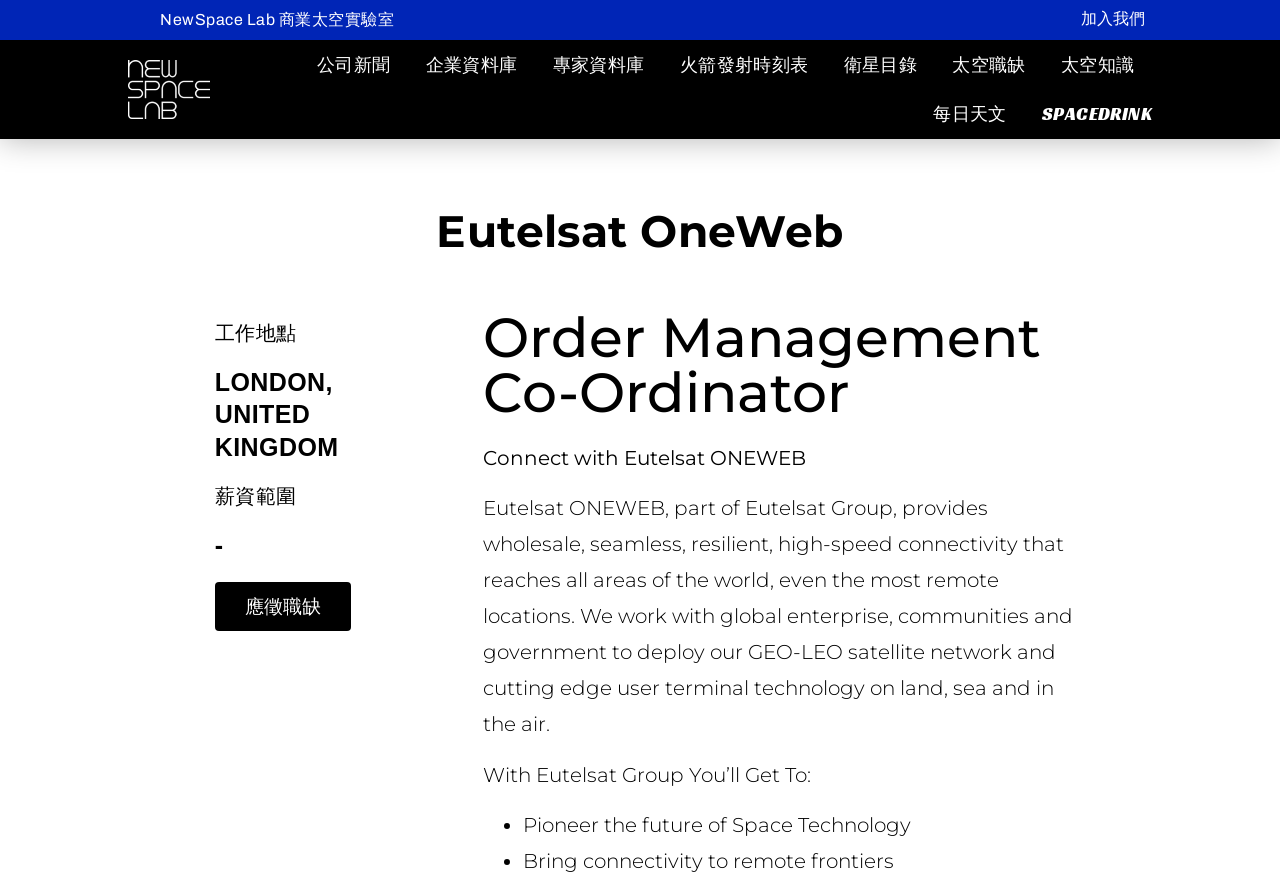Please find the bounding box coordinates for the clickable element needed to perform this instruction: "Check spacedrink".

[0.814, 0.102, 0.9, 0.158]